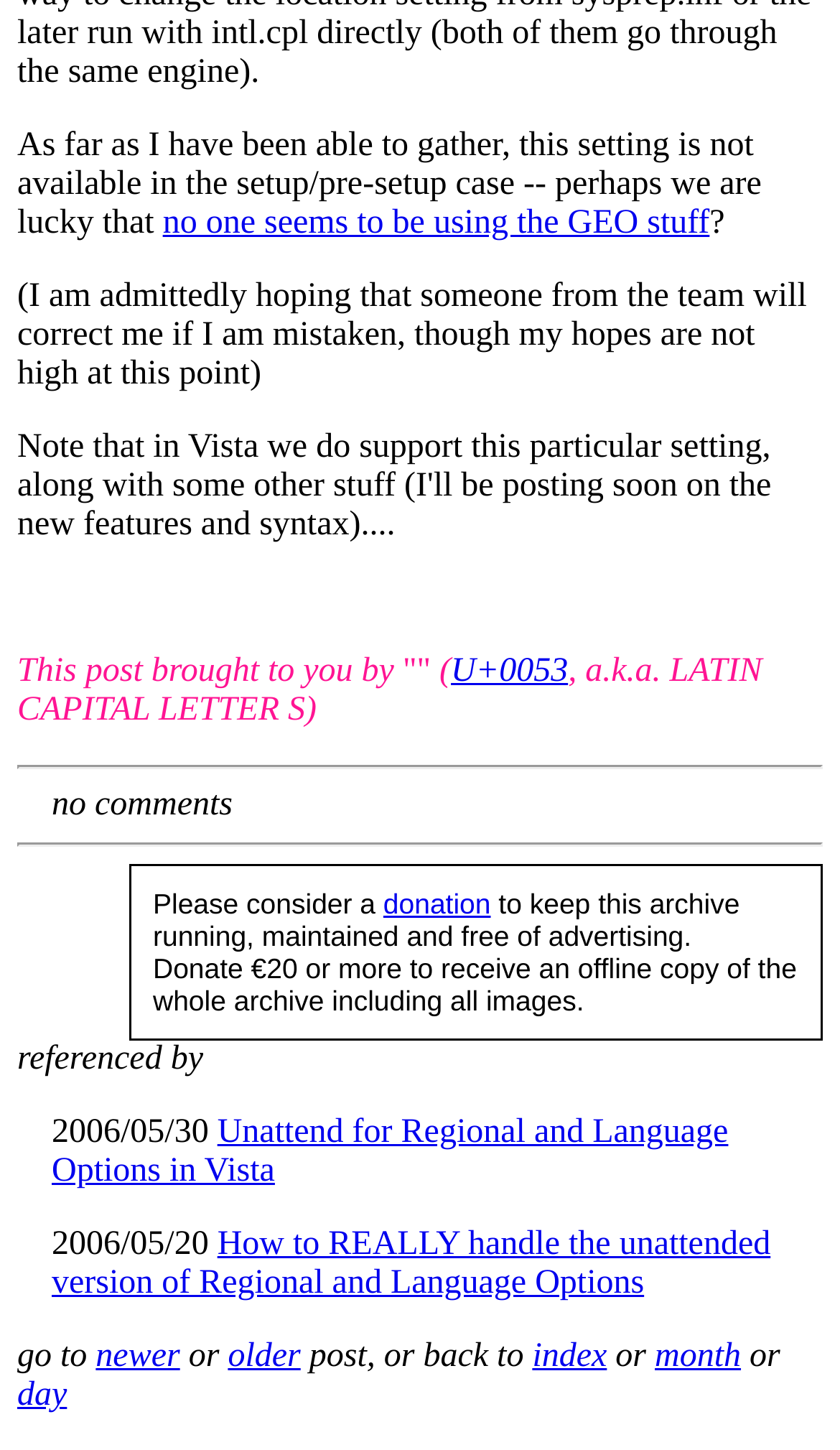What is the topic of the post?
Refer to the image and provide a one-word or short phrase answer.

Regional and Language Options